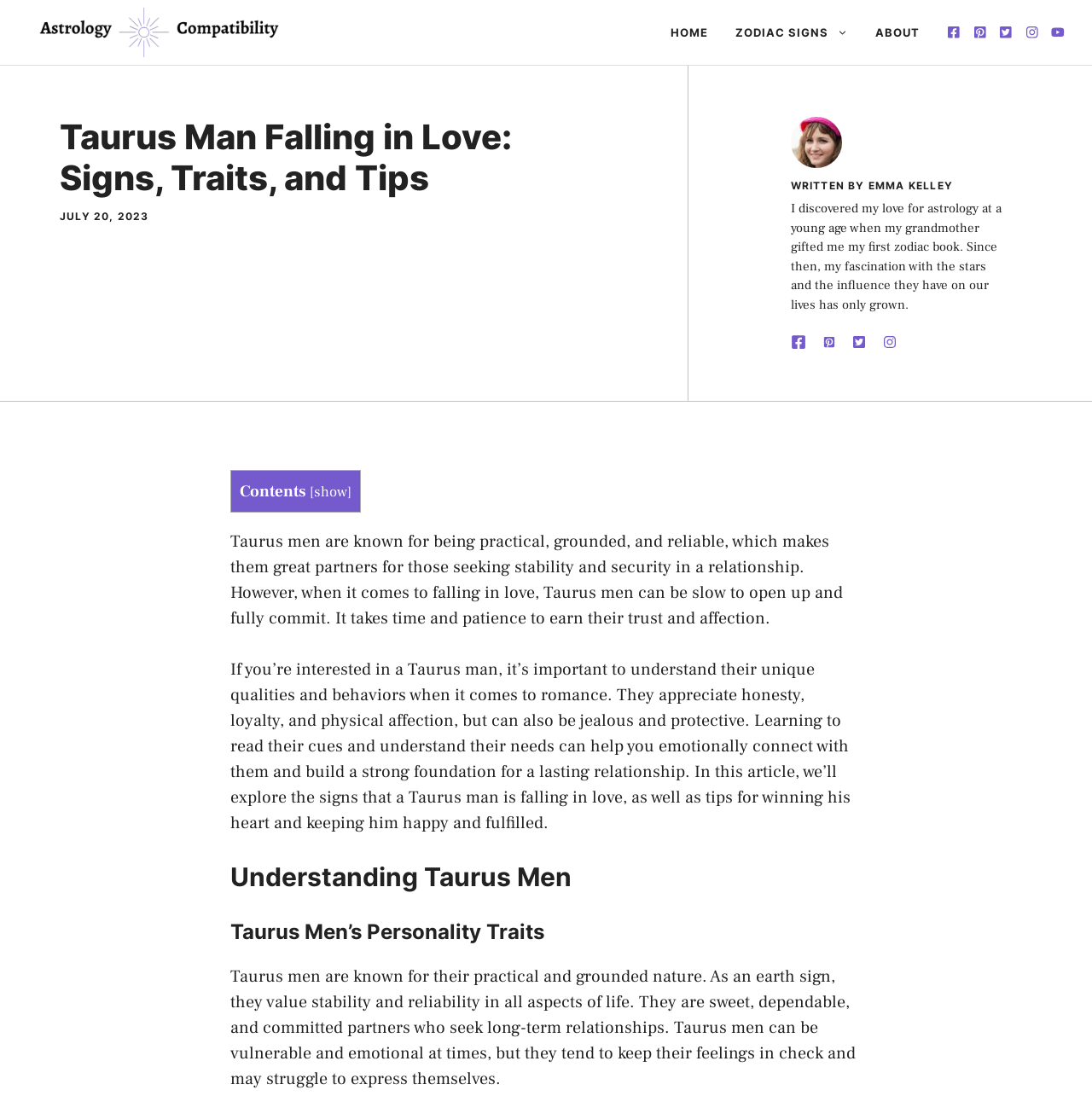What do Taurus men value in relationships?
Look at the image and respond with a one-word or short phrase answer.

Stability and reliability